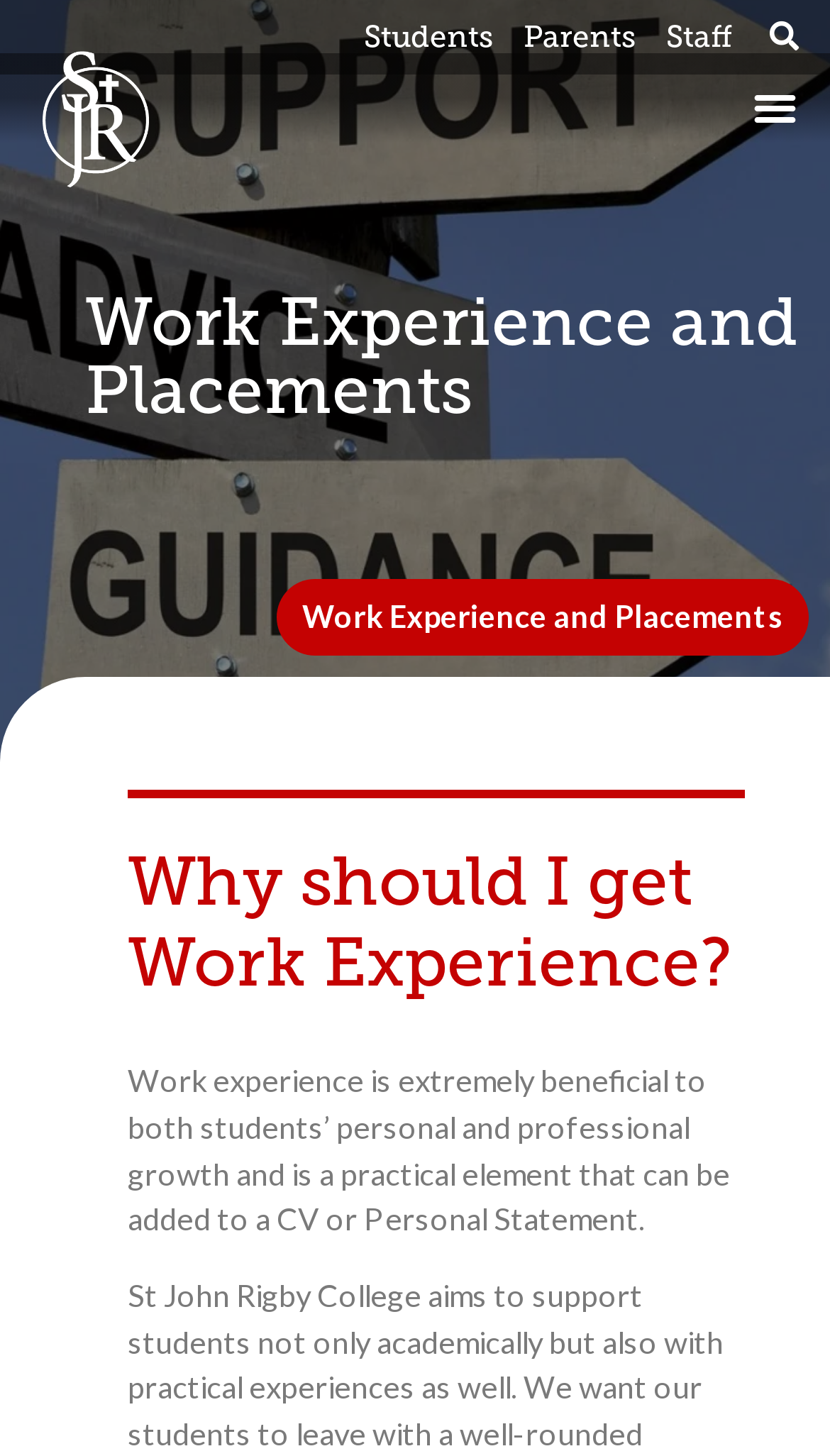What is the purpose of work experience?
Please analyze the image and answer the question with as much detail as possible.

According to the webpage, work experience is extremely beneficial to both students' personal and professional growth, and it can also be added to a CV or Personal Statement.